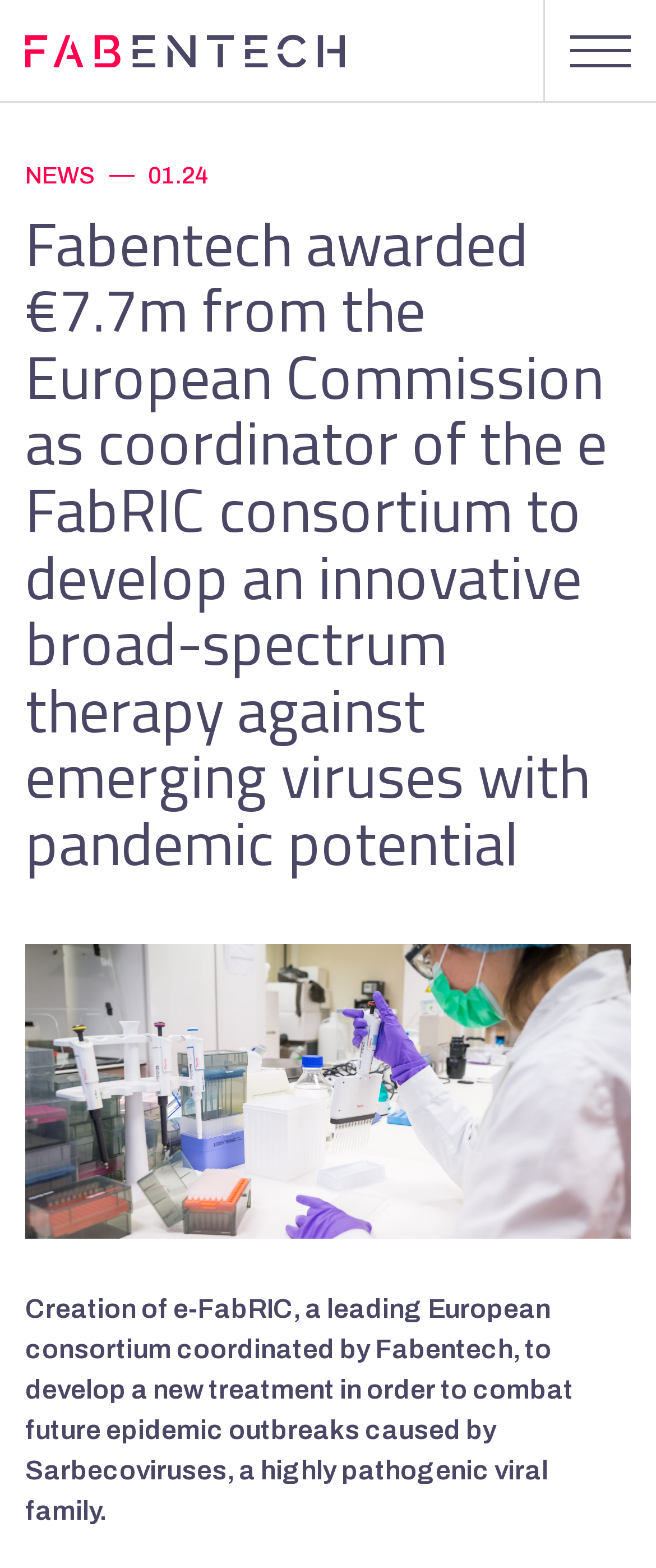Respond to the following question using a concise word or phrase: 
What is the purpose of the e-FabRIC consortium?

To develop a new treatment